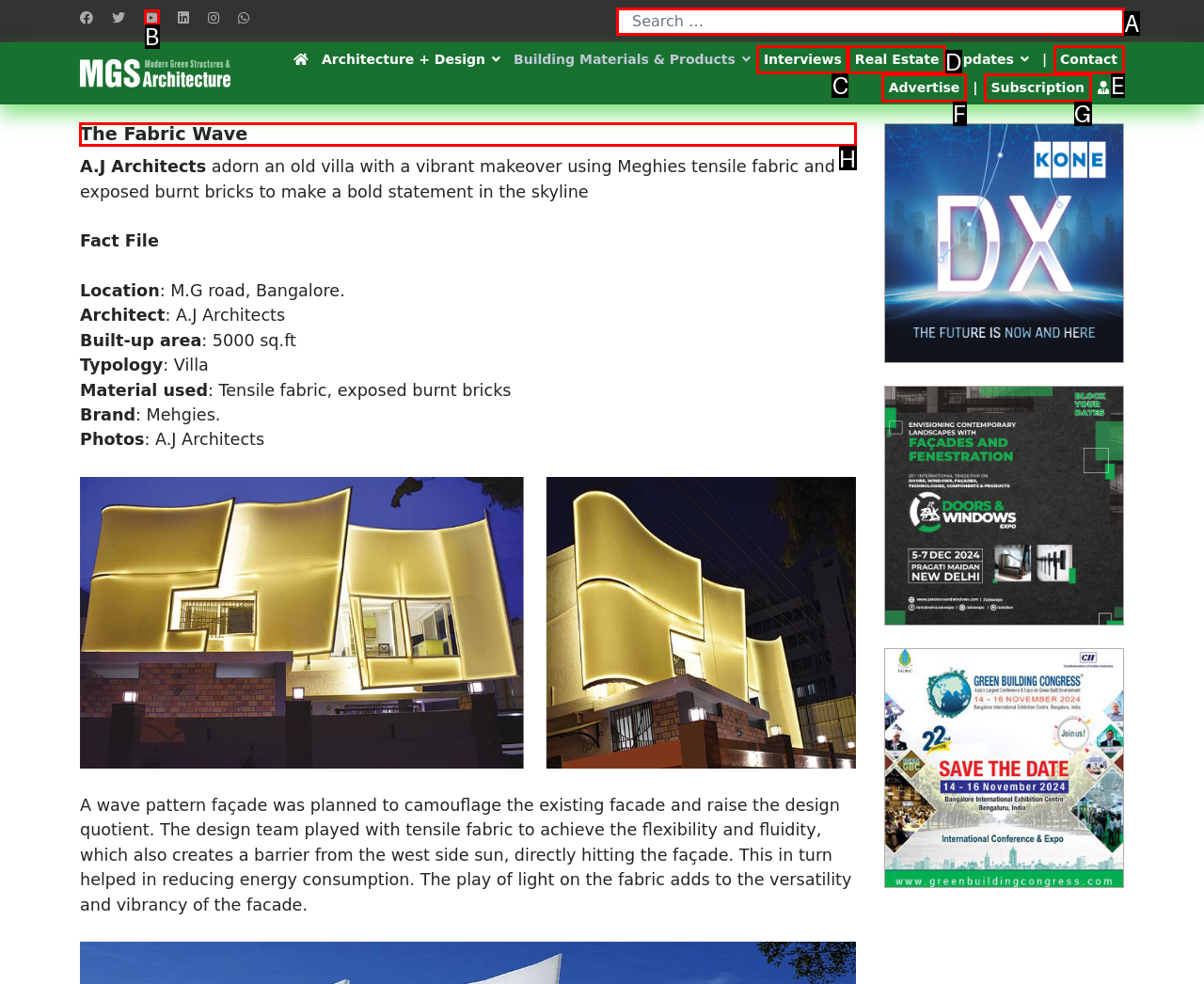Select the letter of the element you need to click to complete this task: View the Fabric Wave project
Answer using the letter from the specified choices.

H